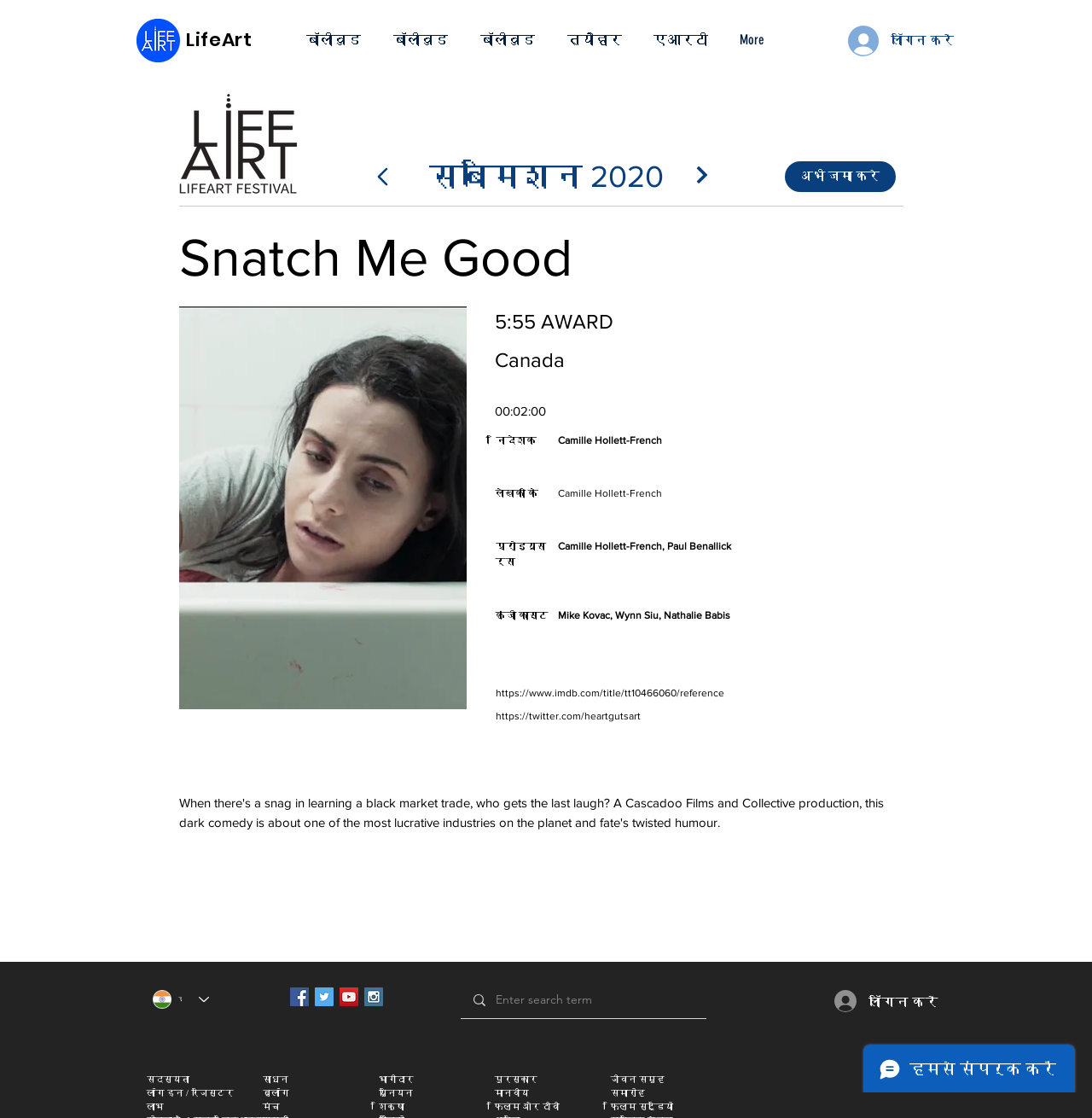What is the logo of the festival?
Look at the image and answer the question with a single word or phrase.

LifeArt Festival logo